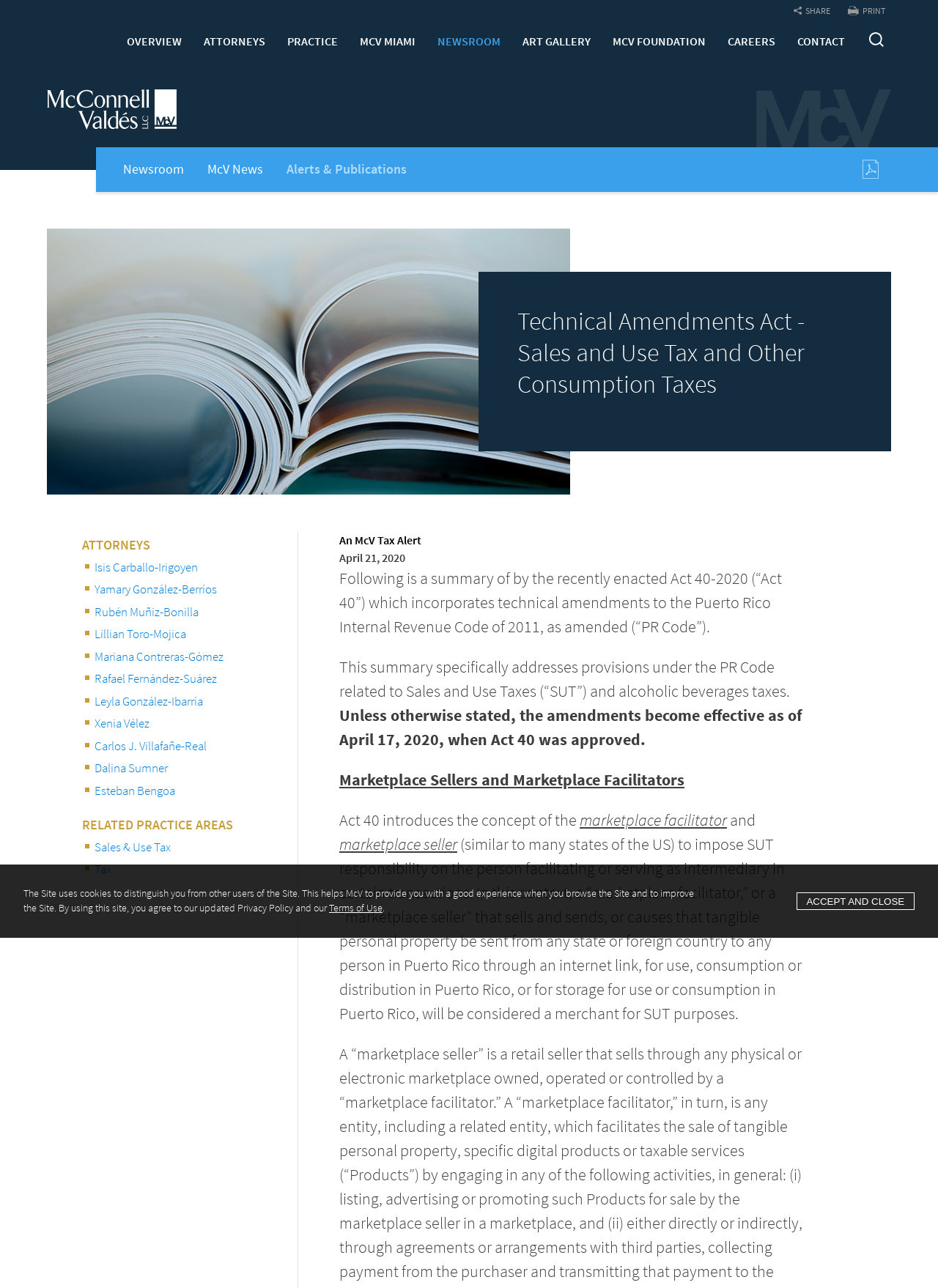Identify the bounding box coordinates for the region to click in order to carry out this instruction: "View the 'NEWSROOM' page". Provide the coordinates using four float numbers between 0 and 1, formatted as [left, top, right, bottom].

[0.455, 0.018, 0.545, 0.046]